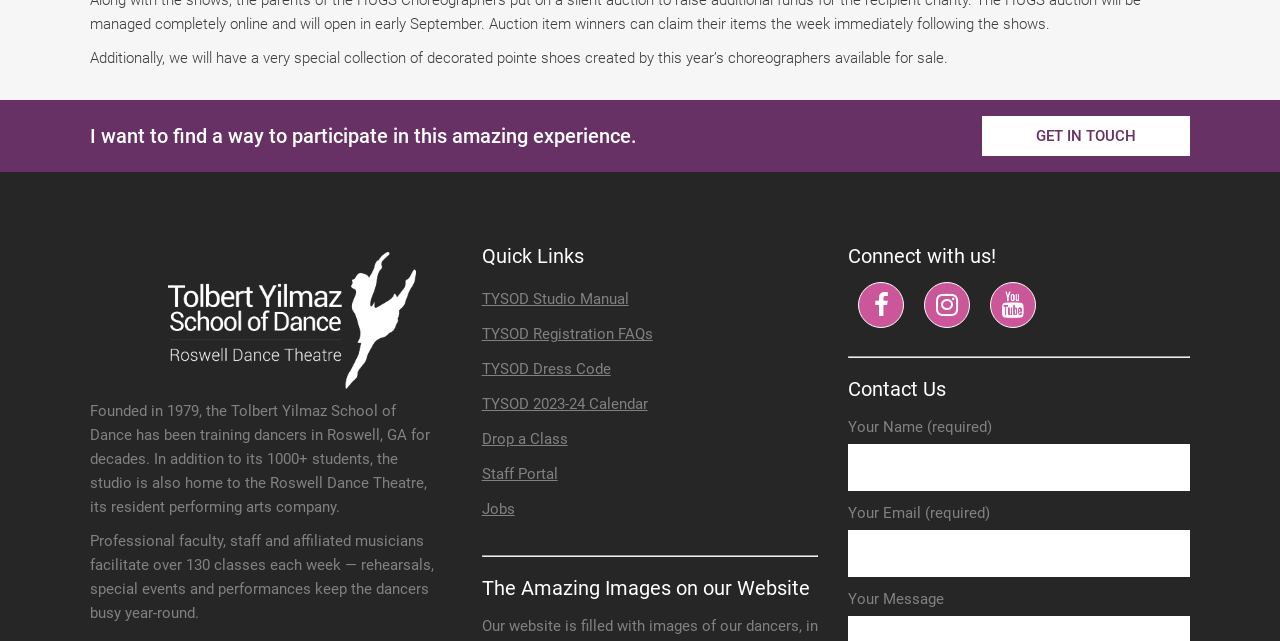Identify the coordinates of the bounding box for the element that must be clicked to accomplish the instruction: "View 'Quick Links'".

[0.376, 0.378, 0.639, 0.422]